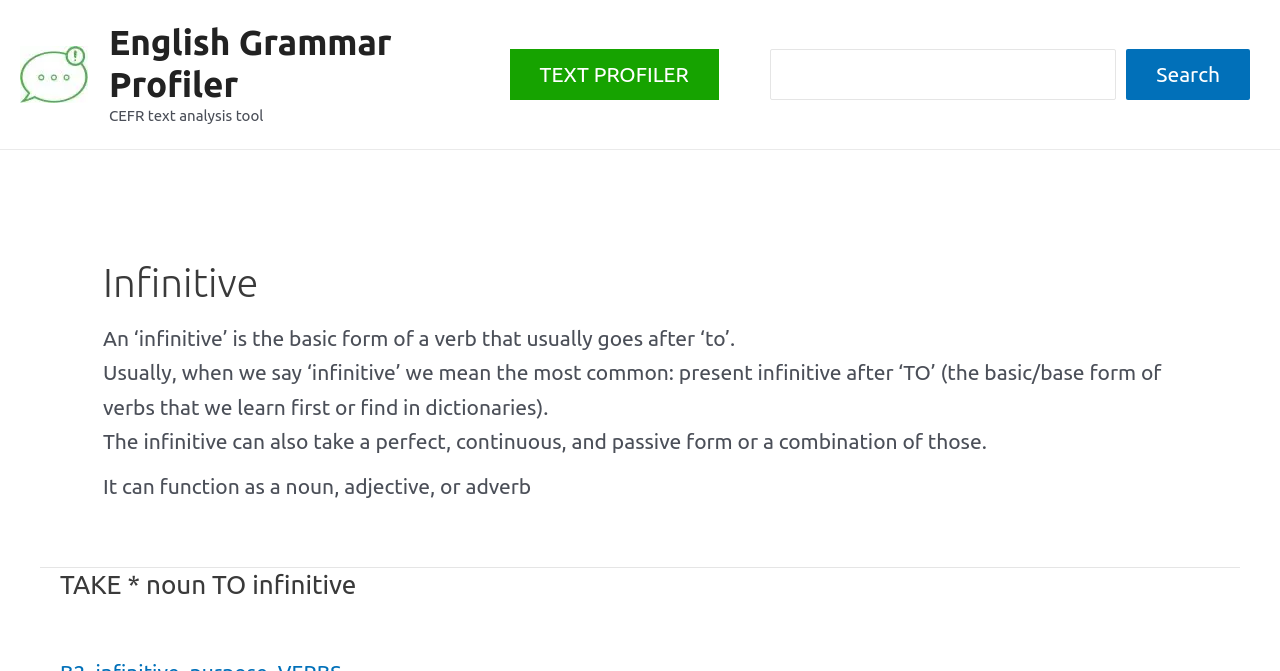What are the forms that the infinitive can take?
Please provide a single word or phrase based on the screenshot.

Perfect, continuous, passive, or a combination